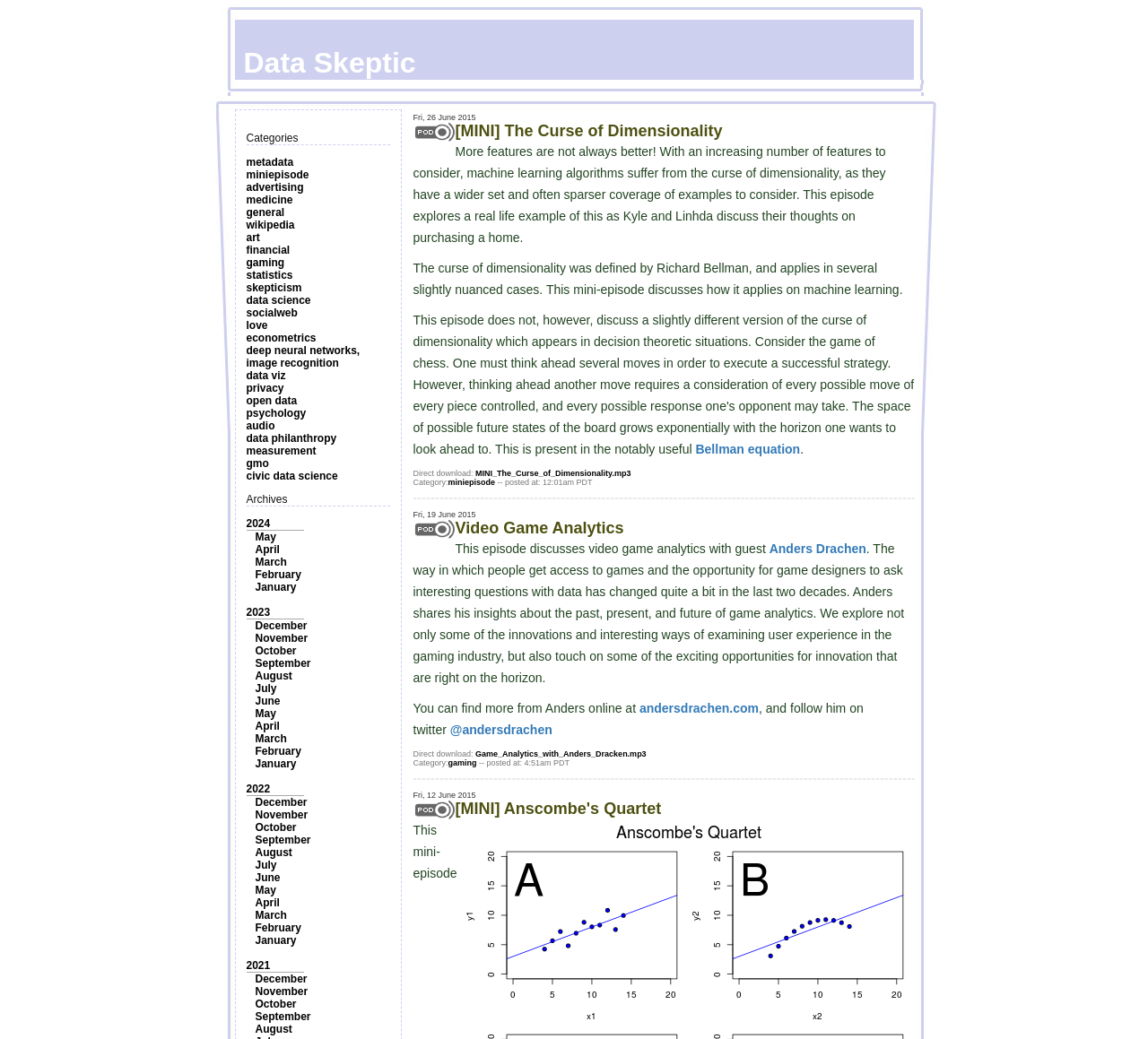Produce an elaborate caption capturing the essence of the webpage.

The webpage is titled "Data Skeptic" and features a prominent image at the top, taking up about 64% of the width and 8% of the height of the page. Below the image, there is a section with the title "Categories" and a list of 23 links to various categories, such as "metadata", "medicine", "art", and "data science", arranged vertically and taking up about 46% of the width and 24% of the height of the page.

To the right of the categories section, there is a section with the title "Archives" and a list of links to archives for different years, including 2024, 2023, 2022, and 2021, arranged vertically and taking up about 46% of the width and 24% of the height of the page. Each year has a list of links to specific months, such as "May", "April", and "March", arranged vertically.

Below the categories and archives sections, there is a table with a single row and multiple columns. The table takes up about 43% of the width and 36% of the height of the page. The first column contains a date, "Fri, 26 June 2015", and the second column contains a brief description of a podcast episode, "The Curse of Dimensionality", with a link to download the episode. The description is divided into three paragraphs, with the first paragraph explaining the concept of the curse of dimensionality, the second paragraph providing more context, and the third paragraph mentioning a related concept, the Bellman equation. There is also an image and a link to the episode category, "miniepisode", below the description.